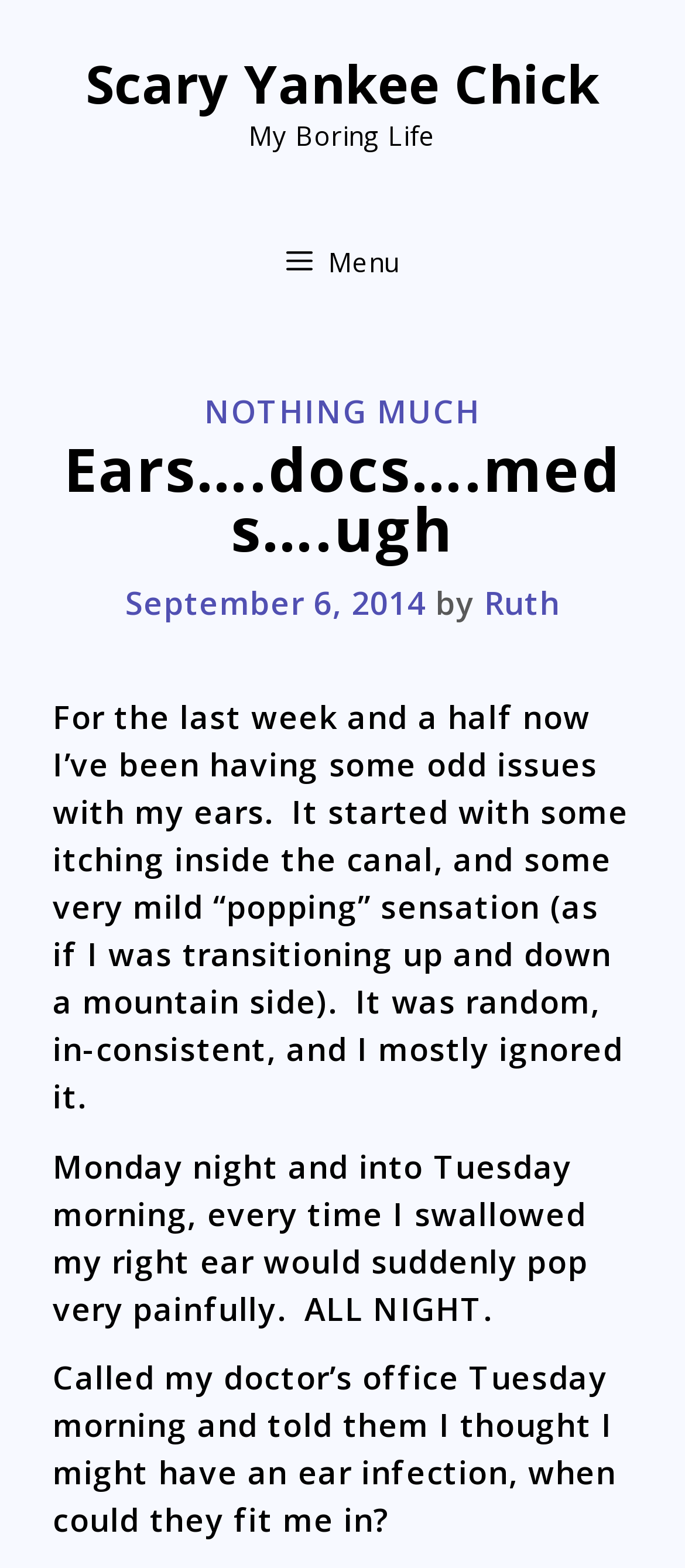Articulate a complete and detailed caption of the webpage elements.

The webpage appears to be a personal blog post titled "Ears….docs….meds….ugh" by Ruth, a blogger who goes by the name Scary Yankee Chick. At the top of the page, there is a link to the blog's main page, "Scary Yankee Chick", and a static text "My Boring Life". 

On the left side of the page, there is a menu button labeled "Menu" that expands to reveal a list of categories, including a link to "NOTHING MUCH". 

The main content of the page is a blog post, which starts with a heading that matches the title of the page. The post is dated September 6, 2014, and is written by Ruth. The text describes the author's experiences with ear problems, including itching, popping sensations, and painful ear popping when swallowing. The author also mentions calling their doctor's office to schedule an appointment. 

There are no images on the page. The layout is simple, with a focus on the text content of the blog post.